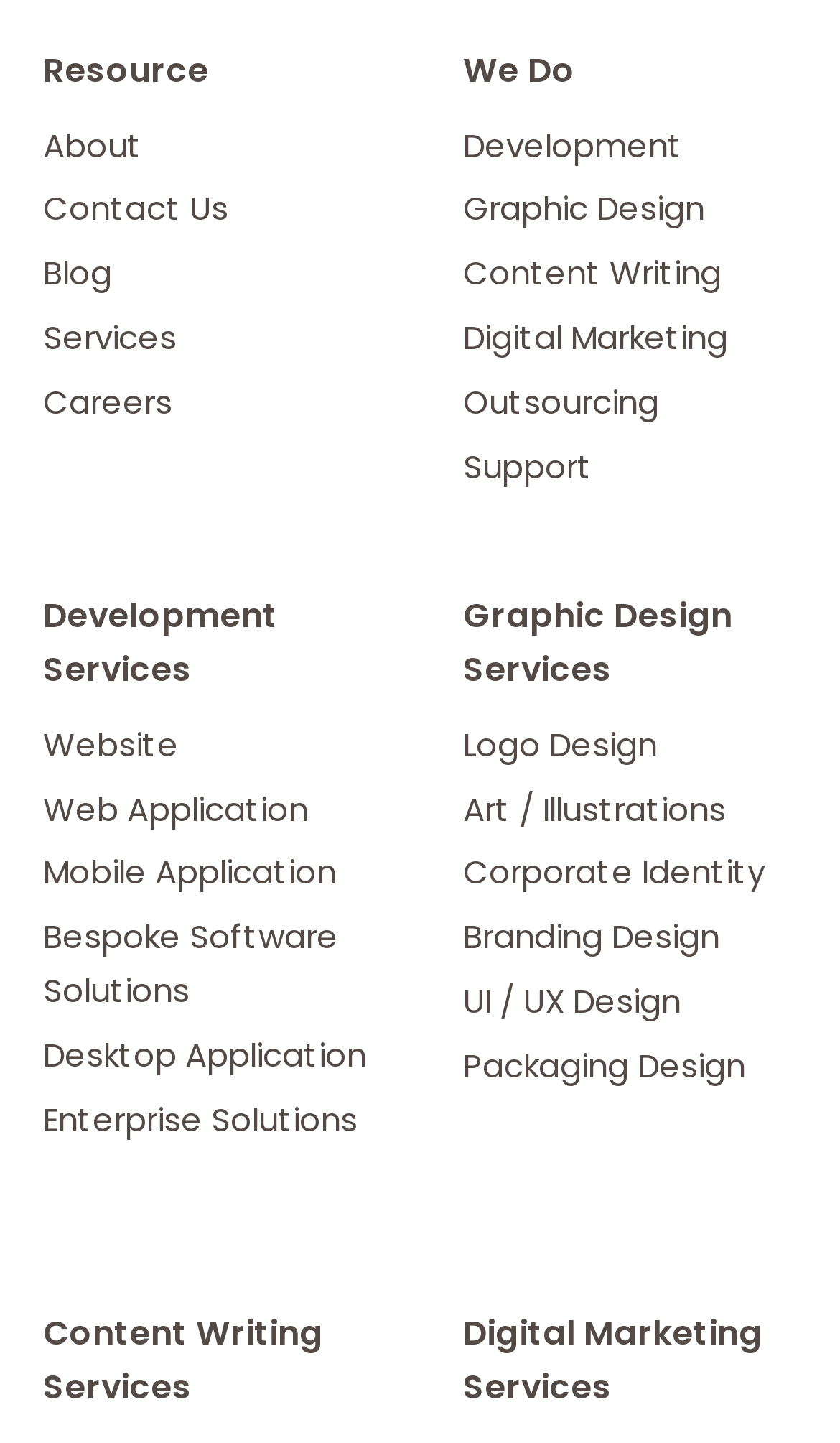Show the bounding box coordinates of the element that should be clicked to complete the task: "Go to About page".

[0.051, 0.084, 0.169, 0.116]